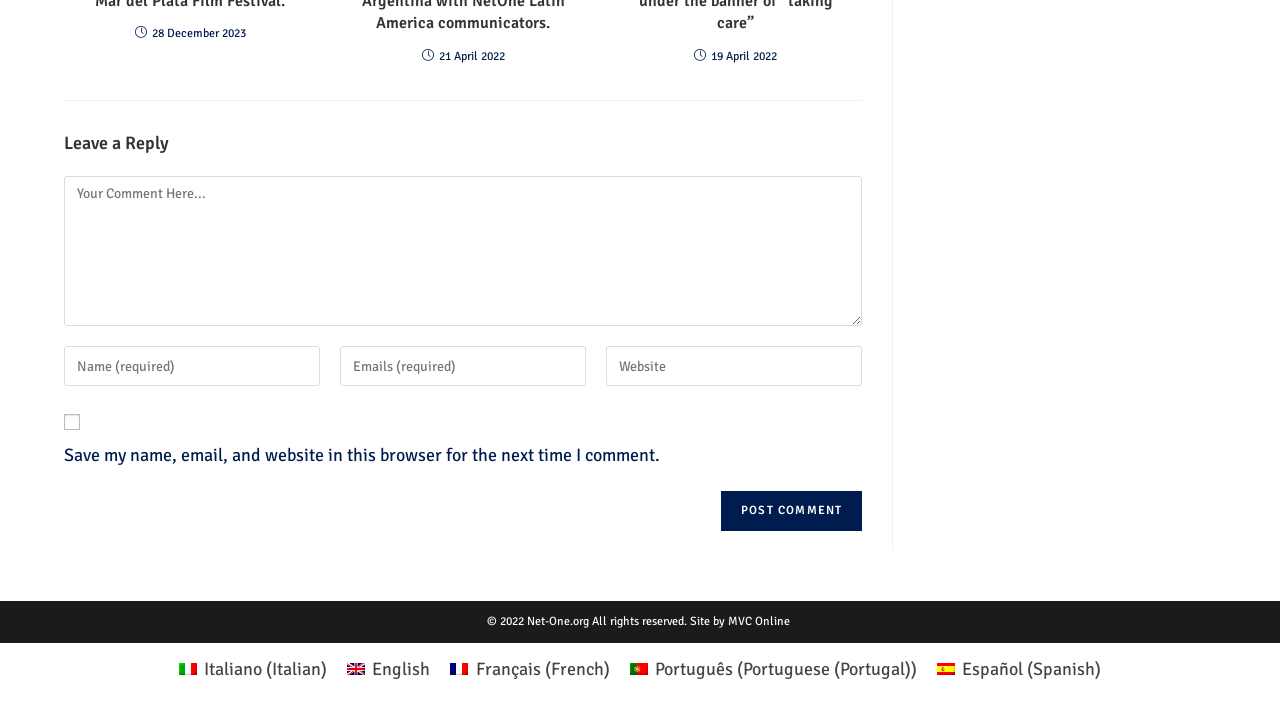Bounding box coordinates should be in the format (top-left x, top-left y, bottom-right x, bottom-right y) and all values should be floating point numbers between 0 and 1. Determine the bounding box coordinate for the UI element described as: English

[0.263, 0.904, 0.344, 0.947]